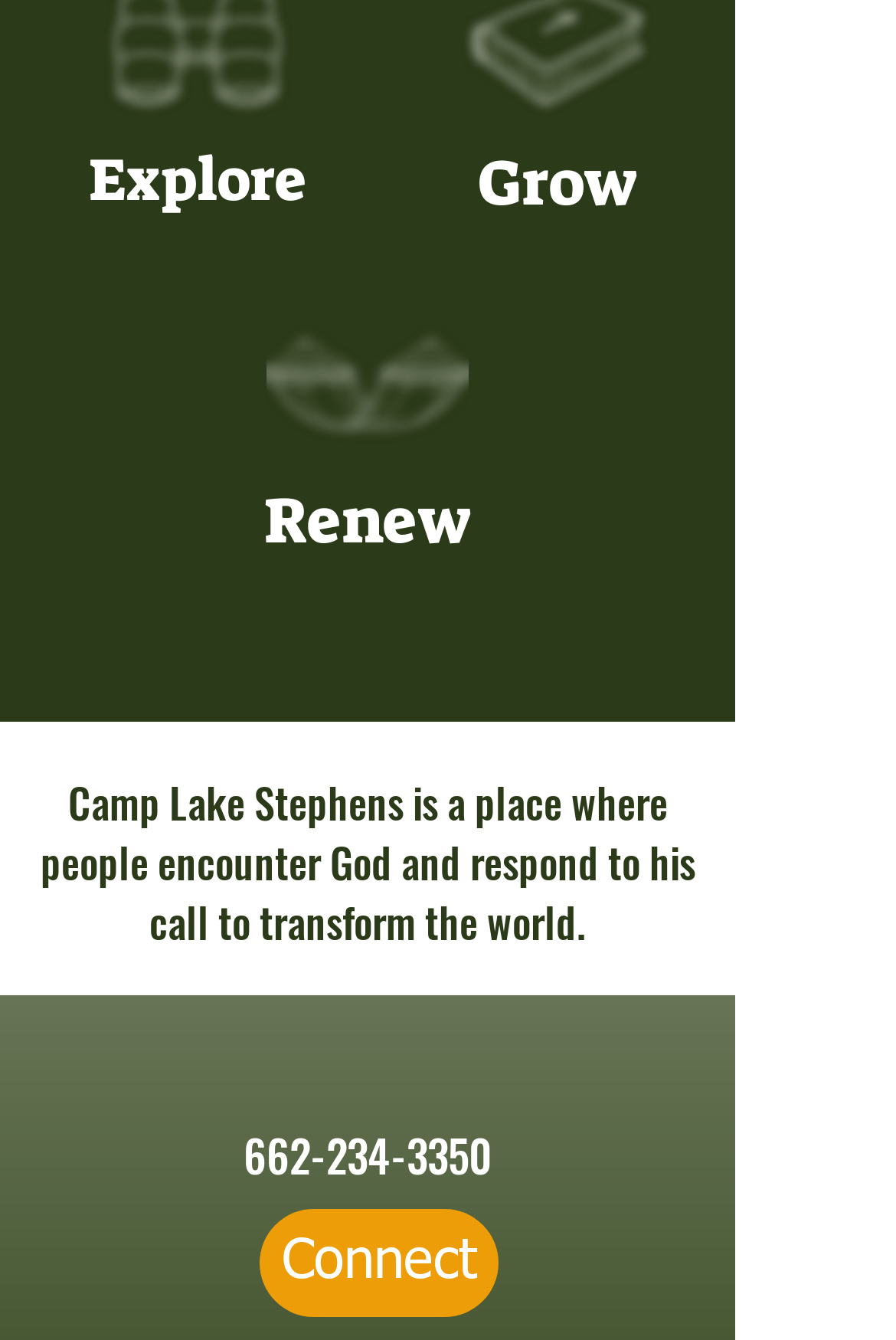What is the image above the heading?
Use the image to answer the question with a single word or phrase.

Renew Icon